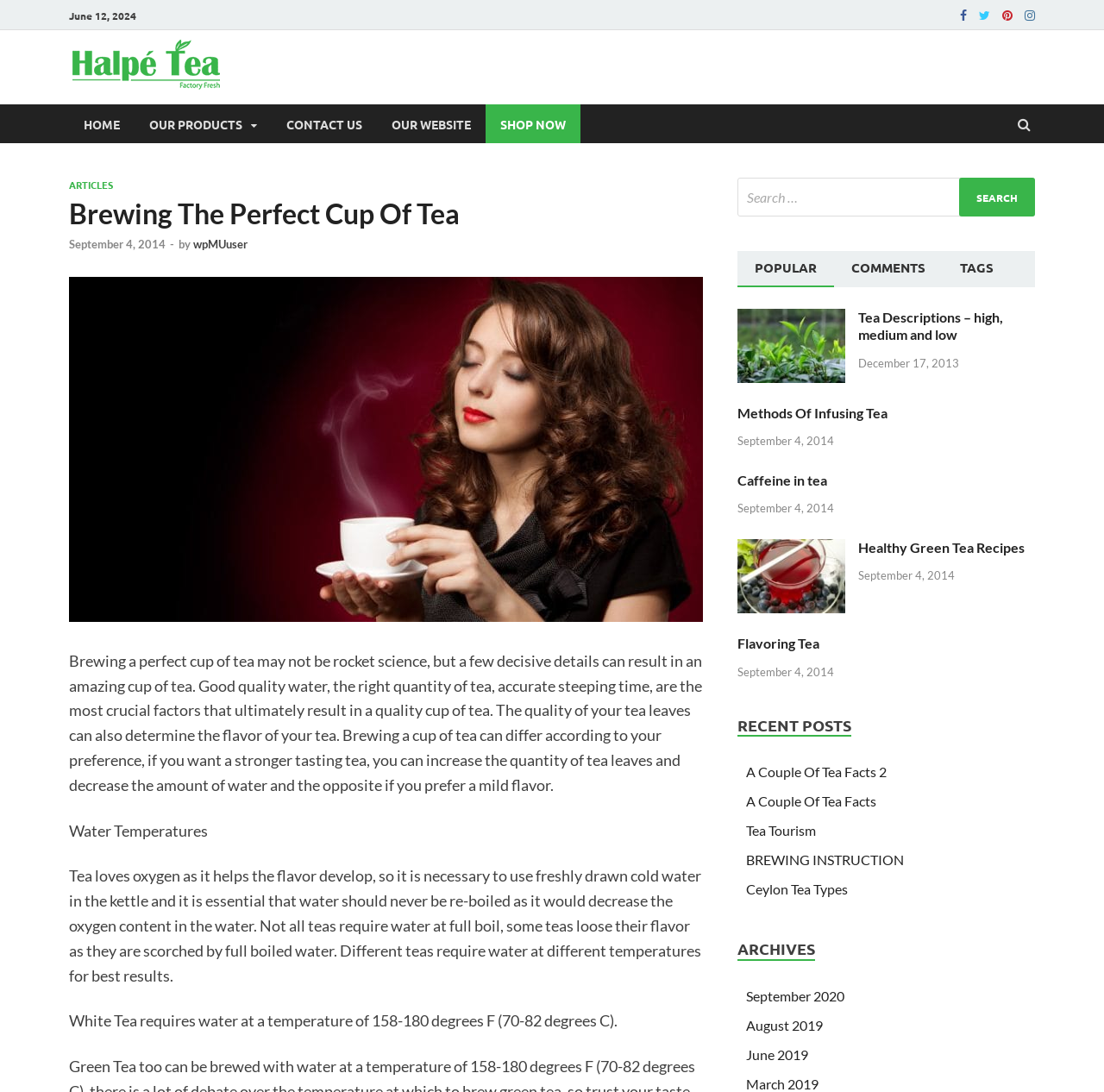Respond with a single word or short phrase to the following question: 
What is the category of the tab that is currently selected?

POPULAR